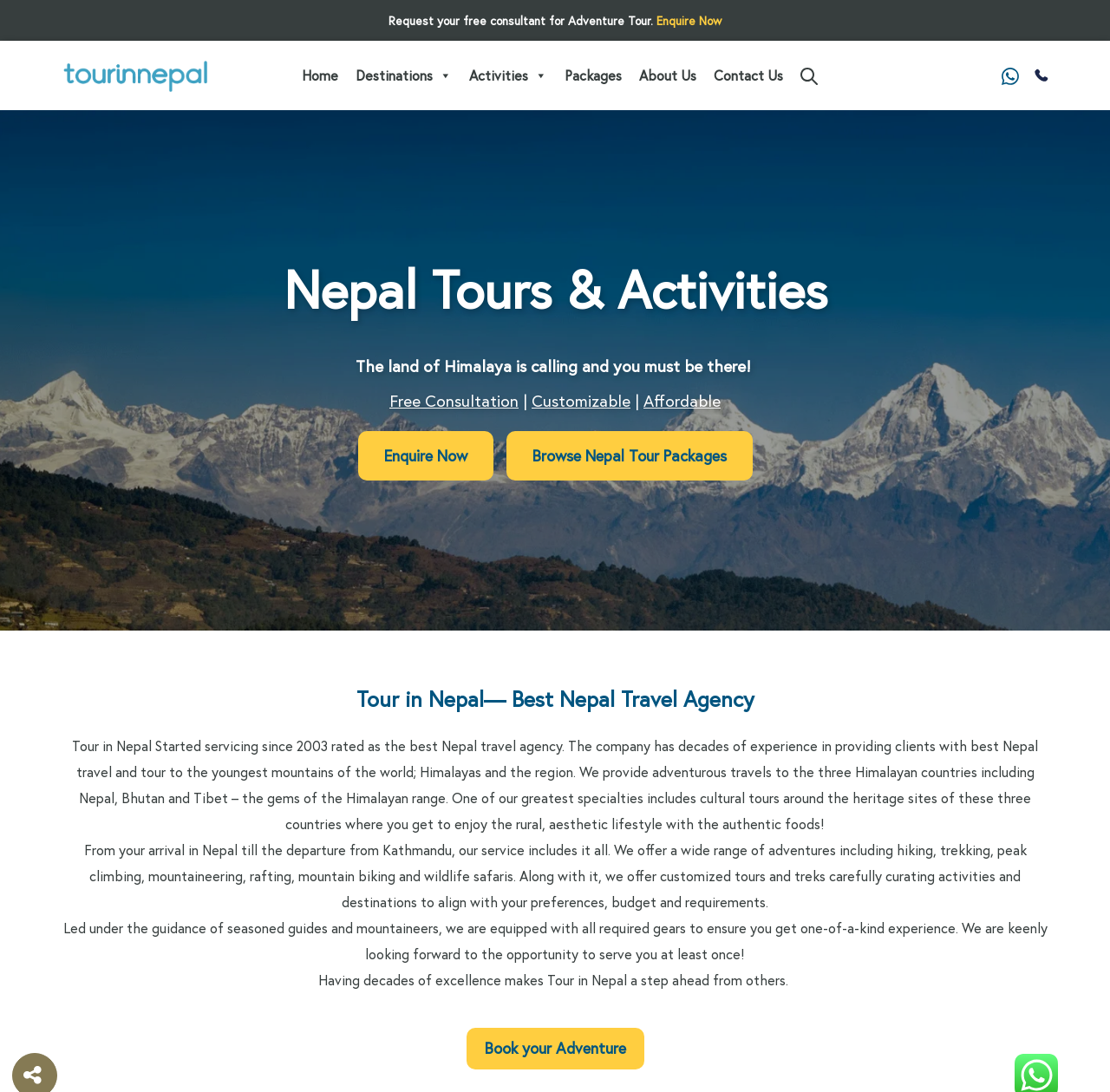Find the bounding box coordinates for the area that must be clicked to perform this action: "Contact us".

[0.635, 0.053, 0.713, 0.085]